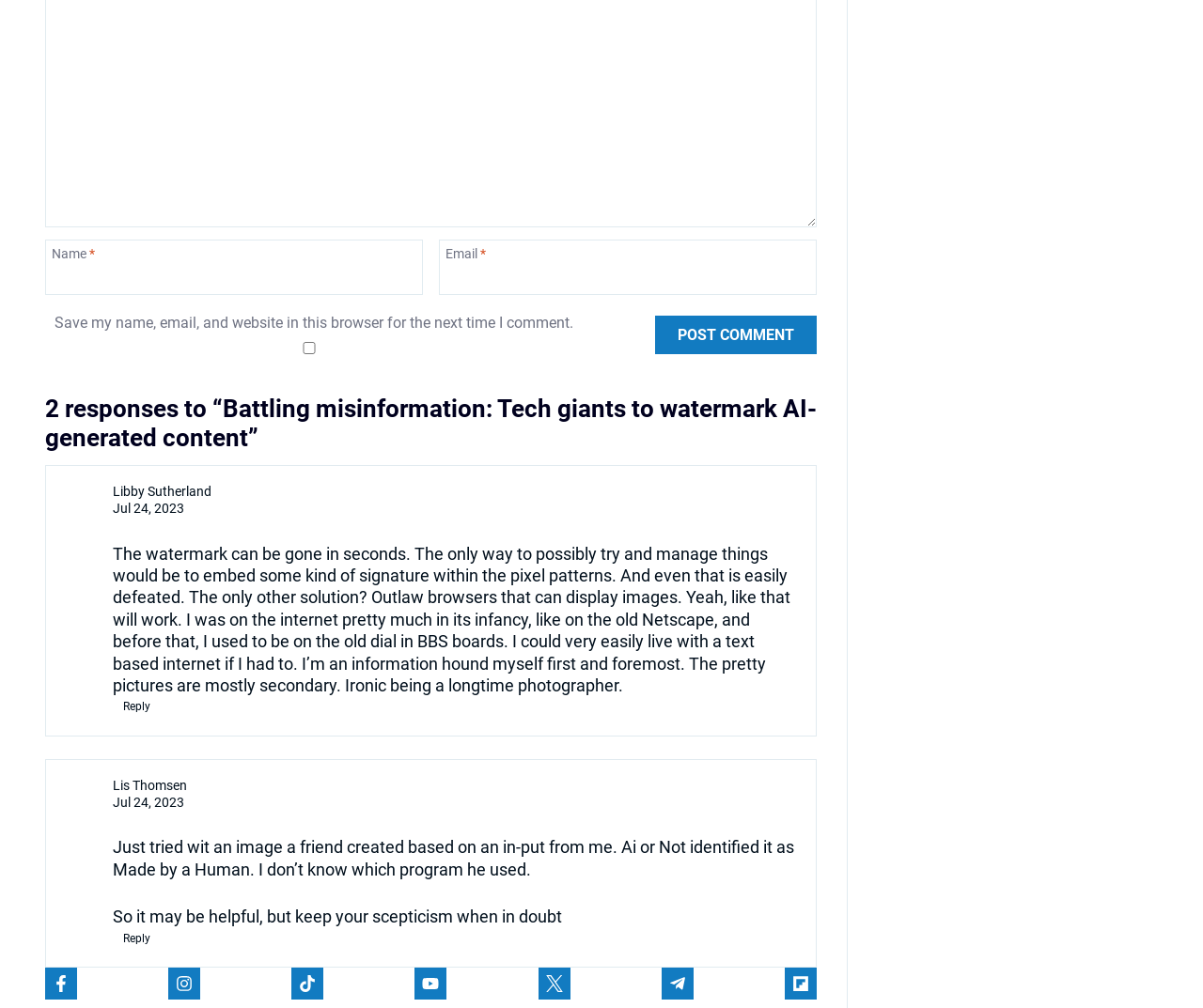Give a one-word or one-phrase response to the question: 
What is the purpose of the checkbox?

Save comment information